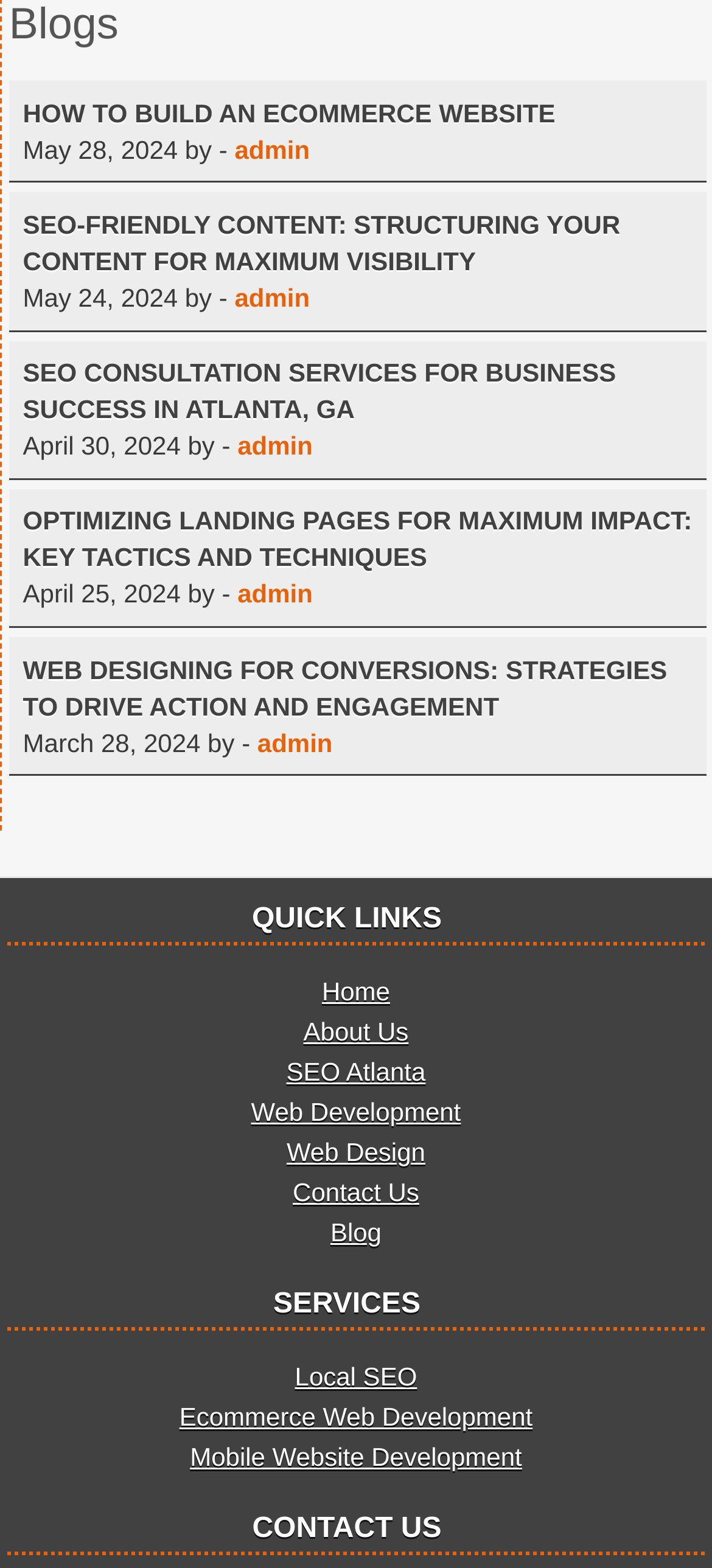For the following element description, predict the bounding box coordinates in the format (top-left x, top-left y, bottom-right x, bottom-right y). All values should be floating point numbers between 0 and 1. Description: Ukategorisert

None